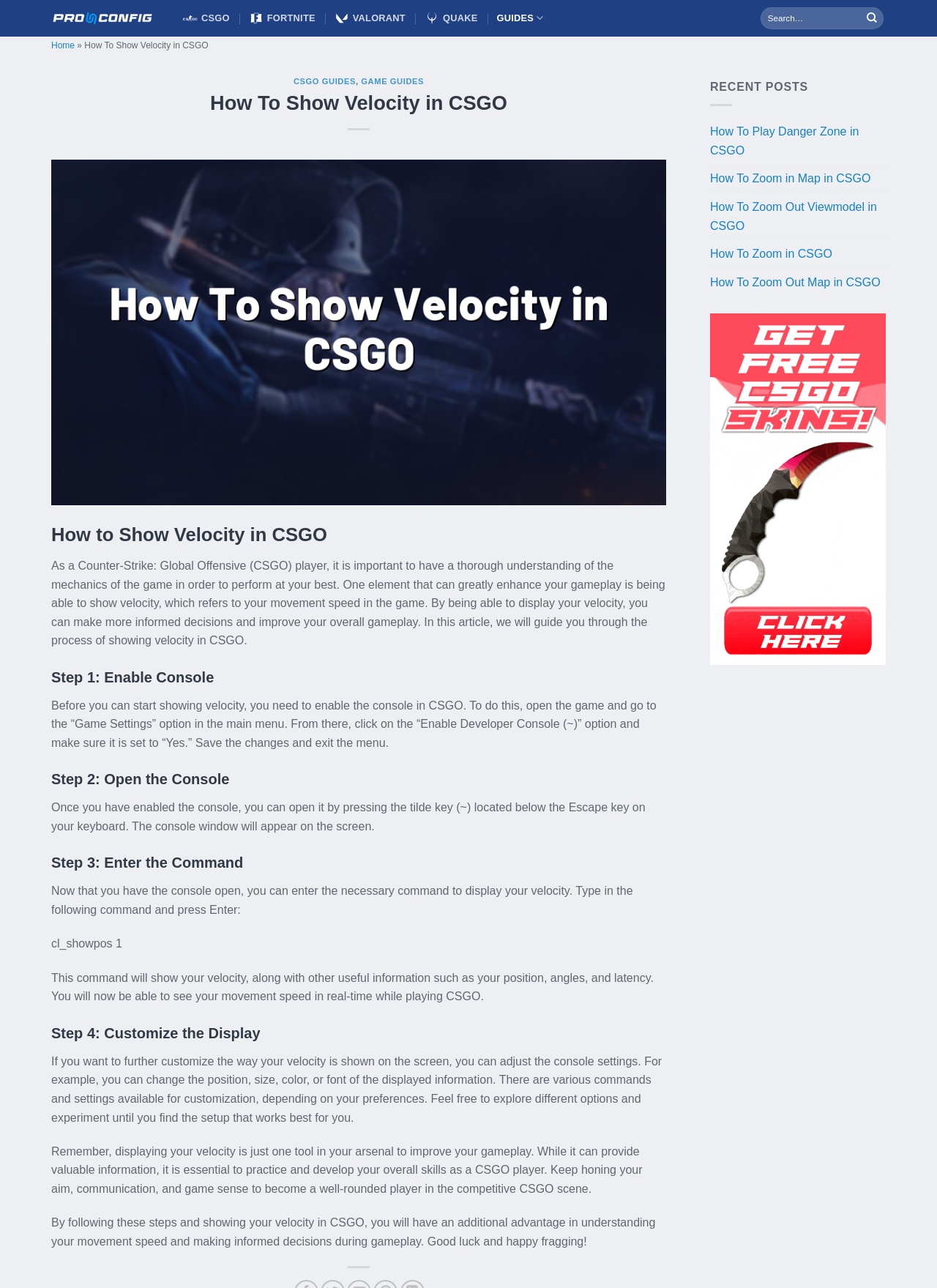Please determine the bounding box coordinates of the element's region to click in order to carry out the following instruction: "Go to top of the page". The coordinates should be four float numbers between 0 and 1, i.e., [left, top, right, bottom].

[0.953, 0.701, 0.983, 0.723]